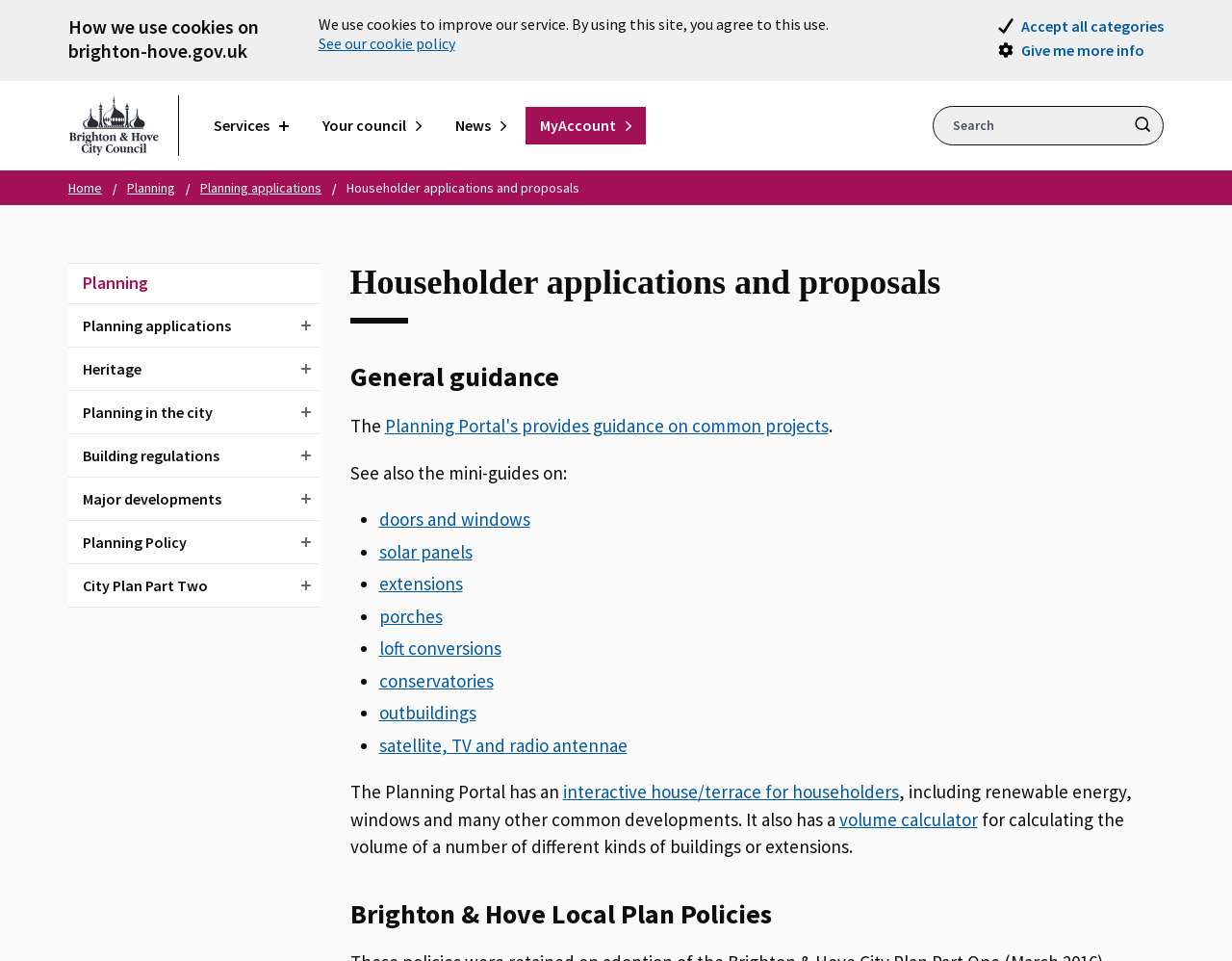Given the element description: "conservatories", predict the bounding box coordinates of this UI element. The coordinates must be four float numbers between 0 and 1, given as [left, top, right, bottom].

[0.307, 0.696, 0.4, 0.72]